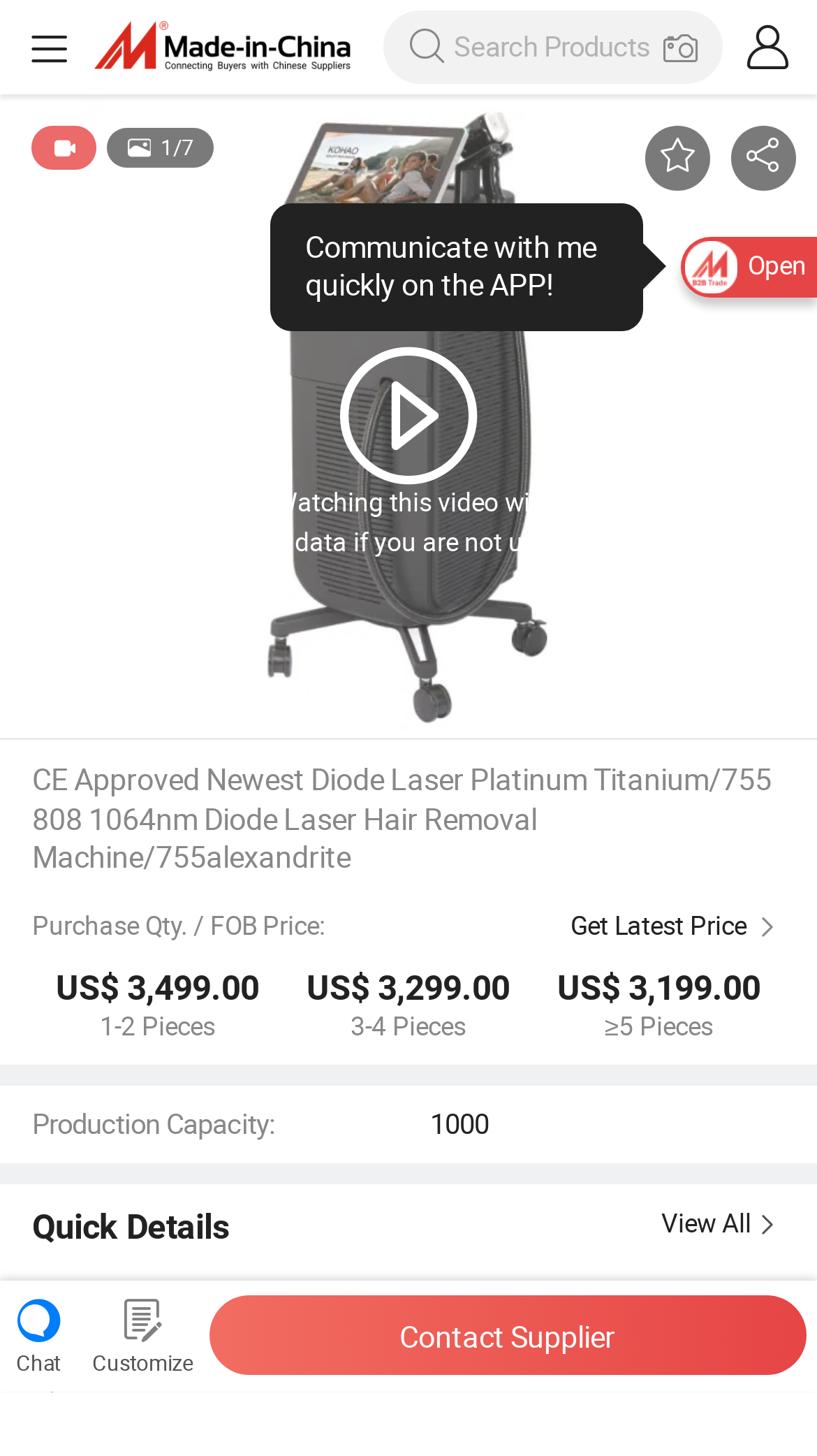Please give a succinct answer to the question in one word or phrase:
What is the price of the diode laser hair removal machine?

US$3,499.00